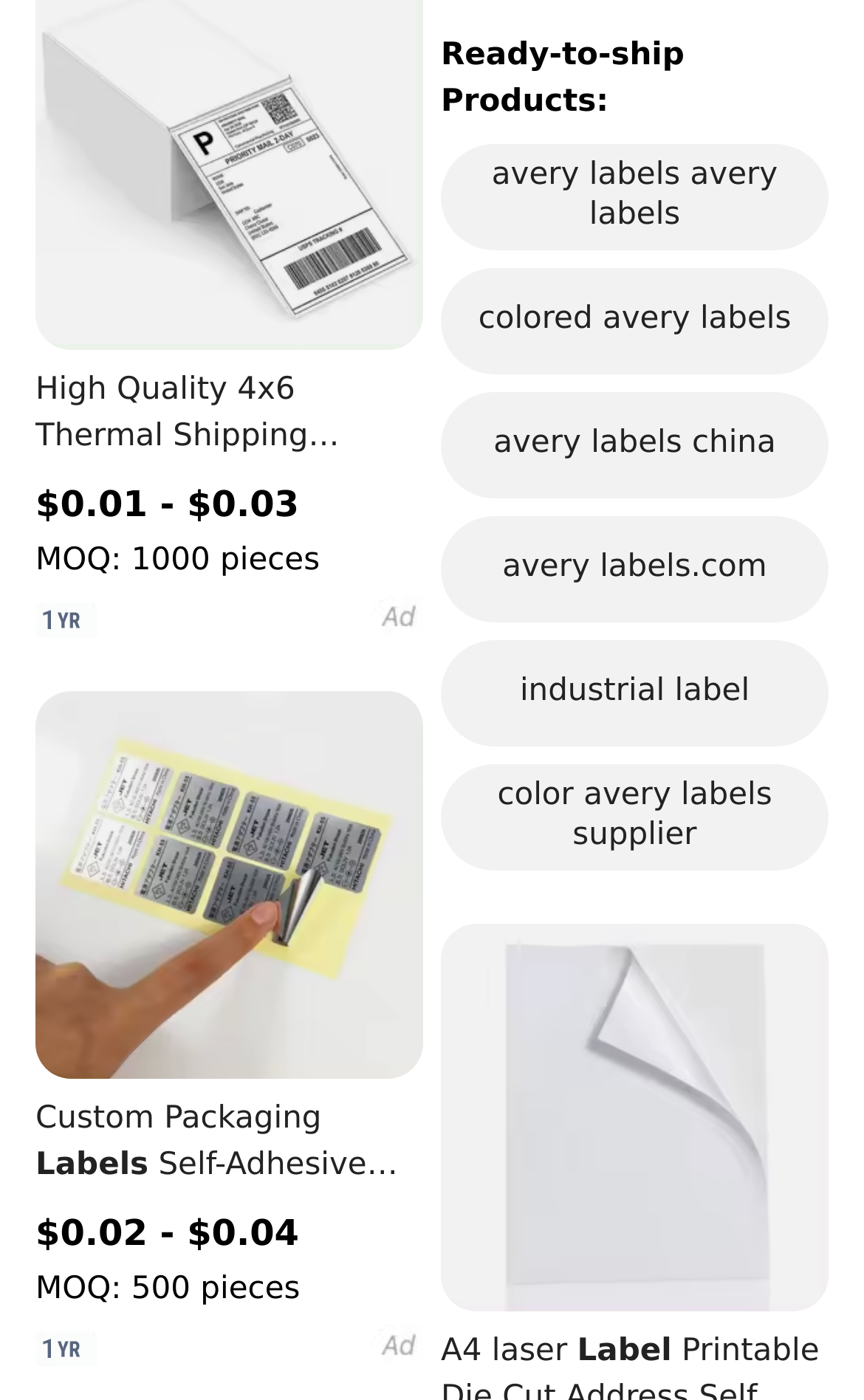How many images are there on the webpage?
Look at the image and answer the question using a single word or phrase.

7